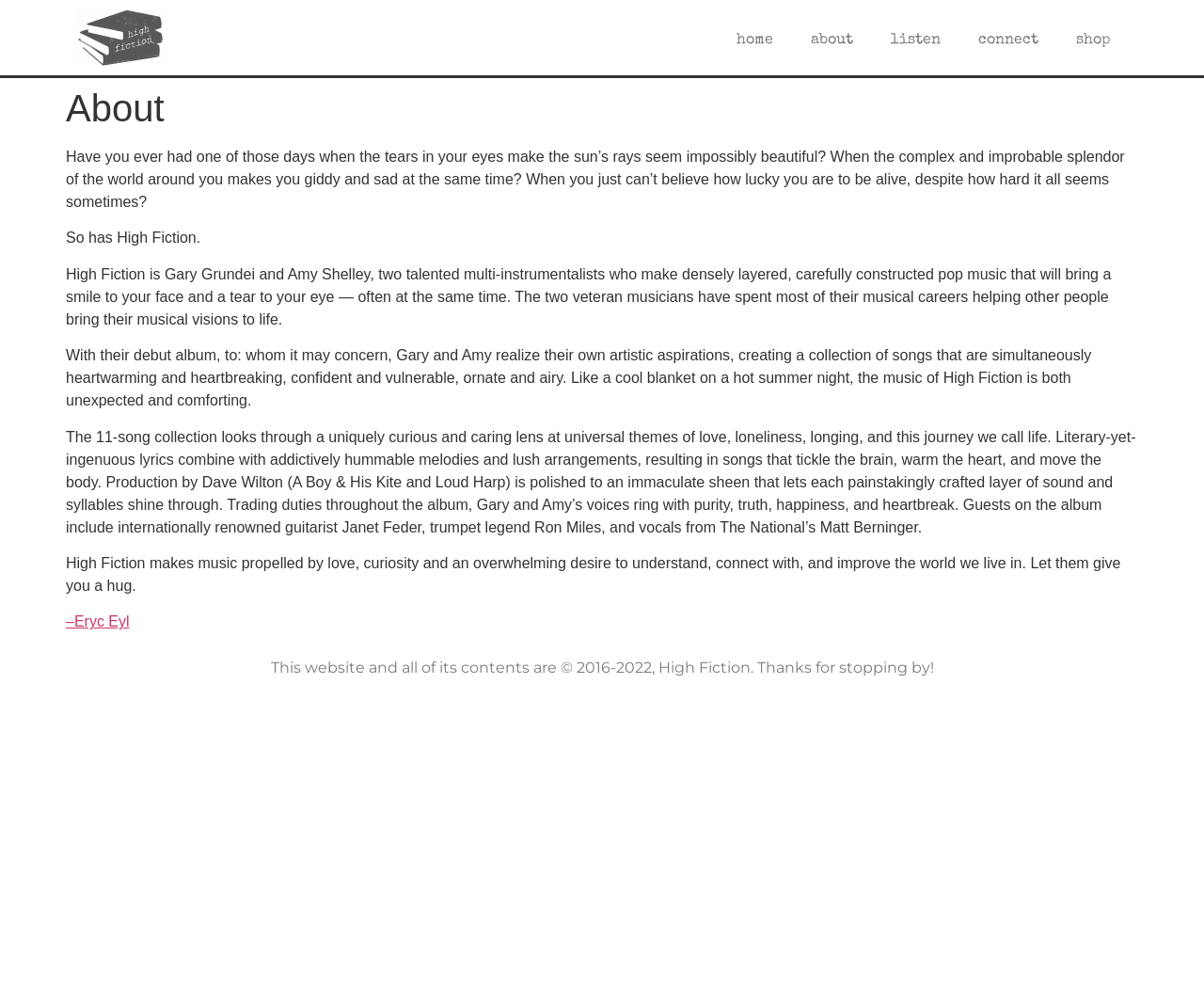Please answer the following question using a single word or phrase: 
Who produced the debut album?

Dave Wilton